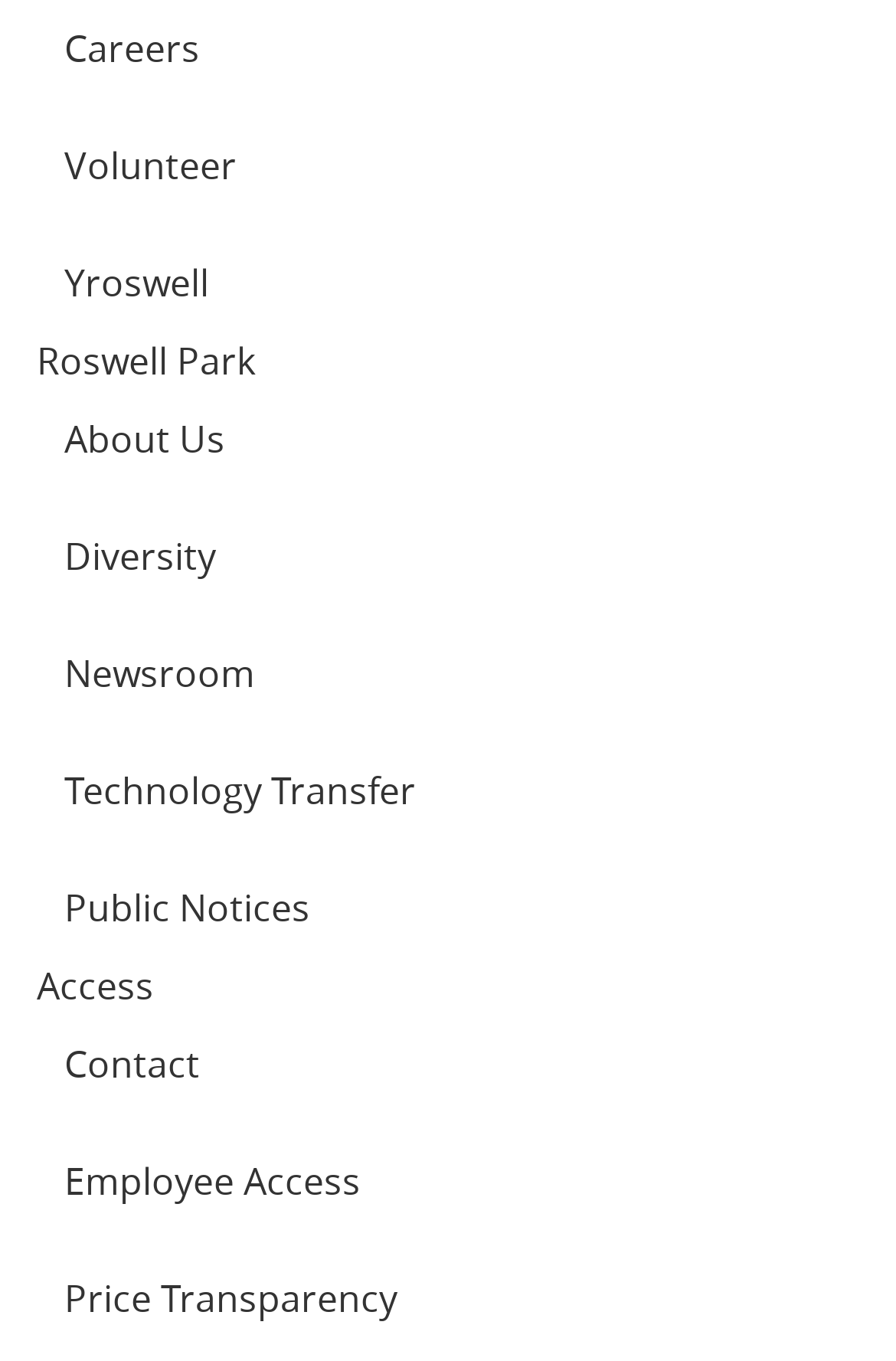Pinpoint the bounding box coordinates for the area that should be clicked to perform the following instruction: "View Public Notices".

[0.041, 0.634, 0.959, 0.701]